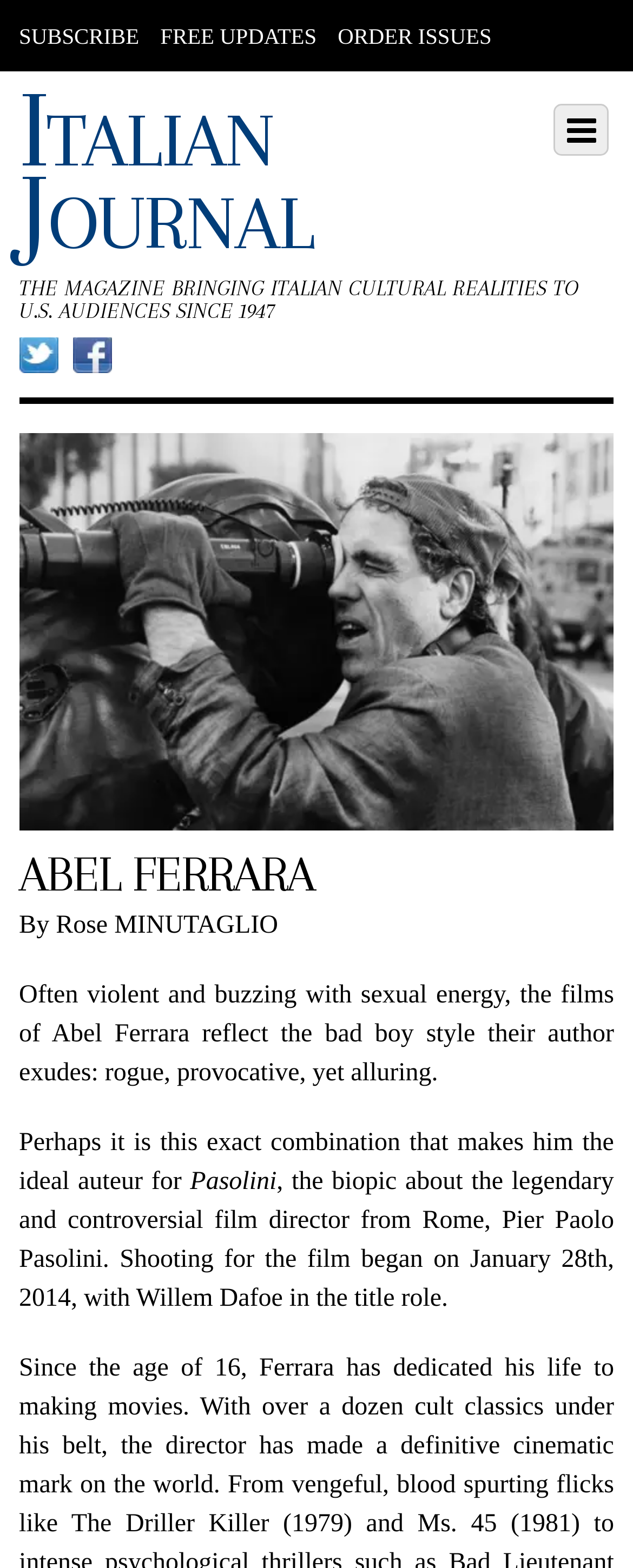Return the bounding box coordinates of the UI element that corresponds to this description: "alt="Twitter"". The coordinates must be given as four float numbers in the range of 0 and 1, [left, top, right, bottom].

[0.03, 0.218, 0.092, 0.236]